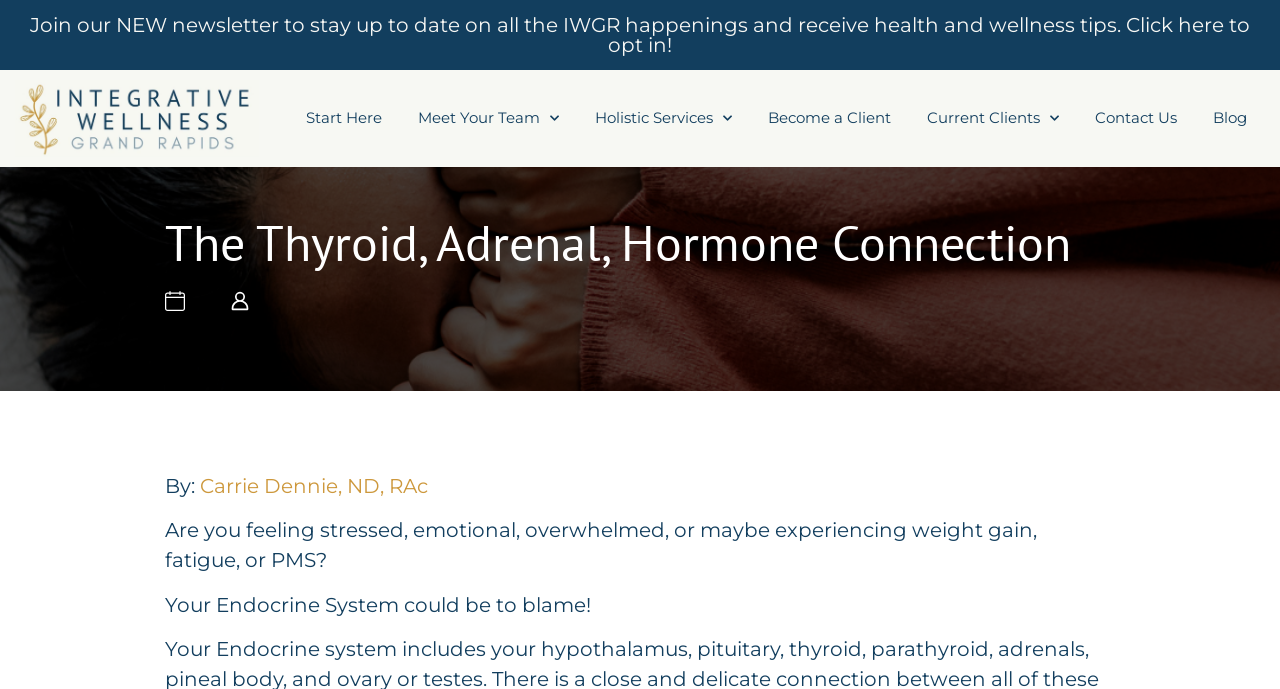Please determine the bounding box coordinates of the clickable area required to carry out the following instruction: "Subscribe to the newsletter". The coordinates must be four float numbers between 0 and 1, represented as [left, top, right, bottom].

[0.023, 0.019, 0.977, 0.083]